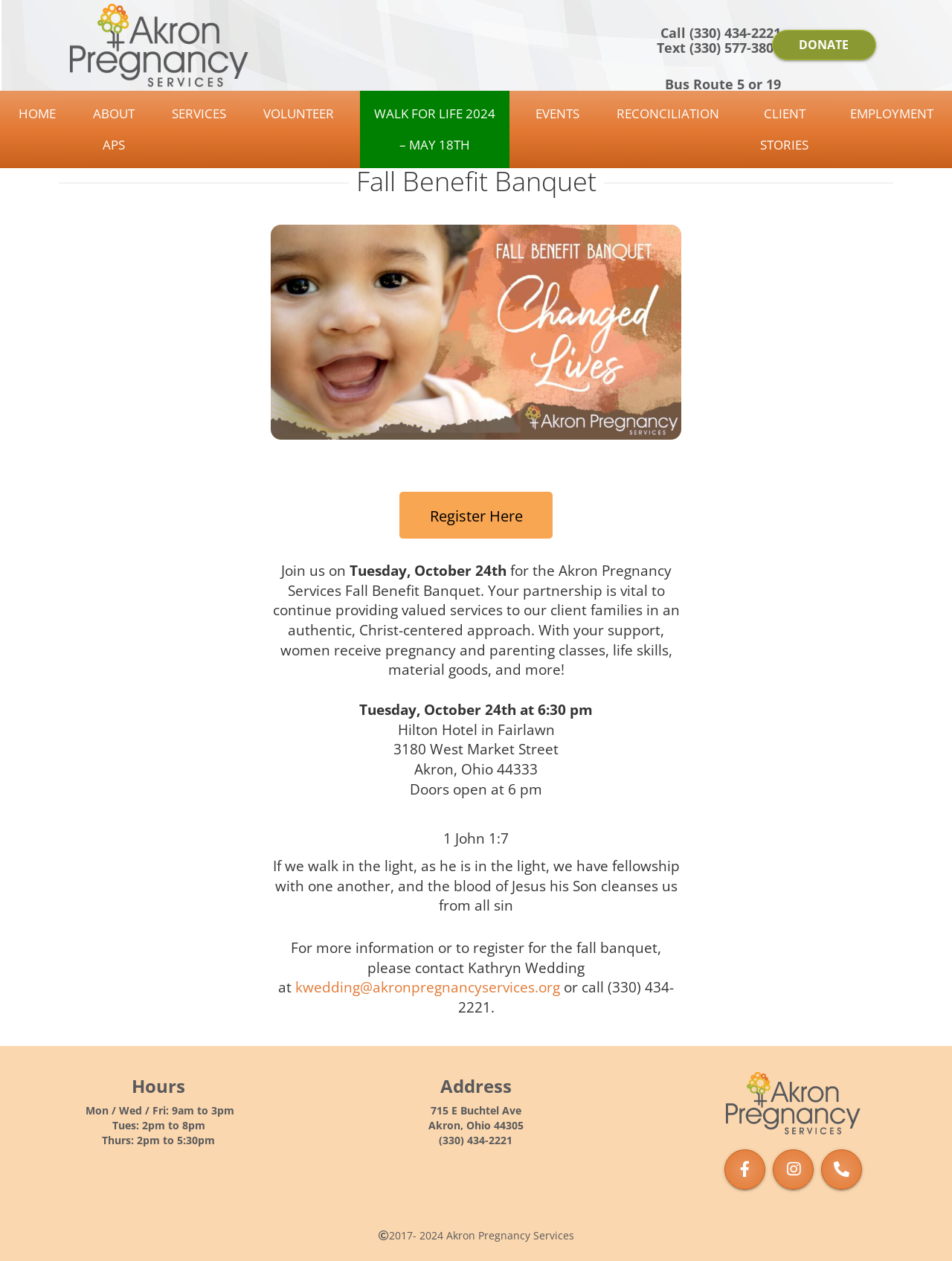Identify the bounding box coordinates of the region I need to click to complete this instruction: "Visit HOME page".

[0.008, 0.072, 0.07, 0.109]